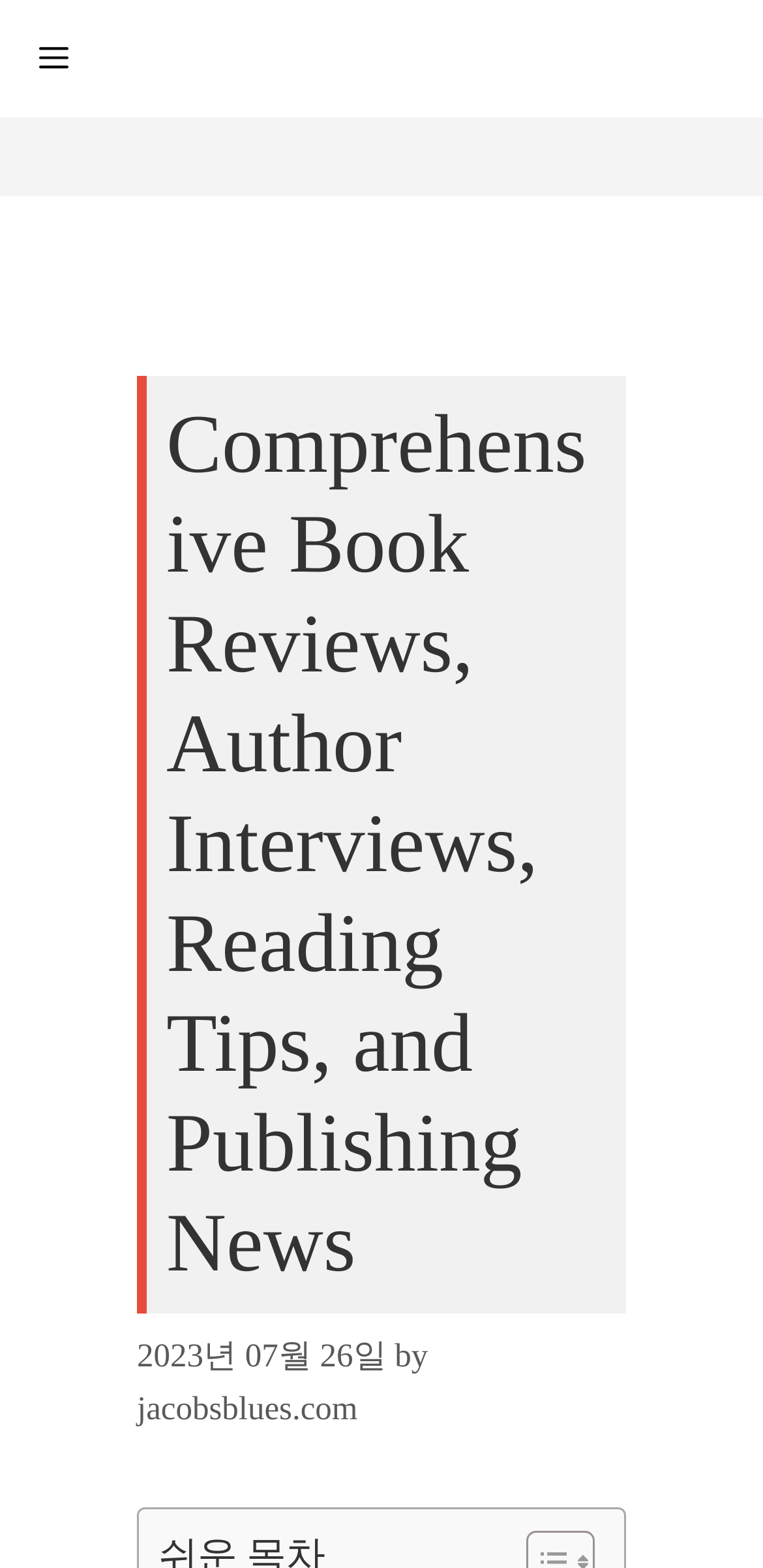What is the title or heading displayed on the webpage?

Comprehensive Book Reviews, Author Interviews, Reading Tips, and Publishing News